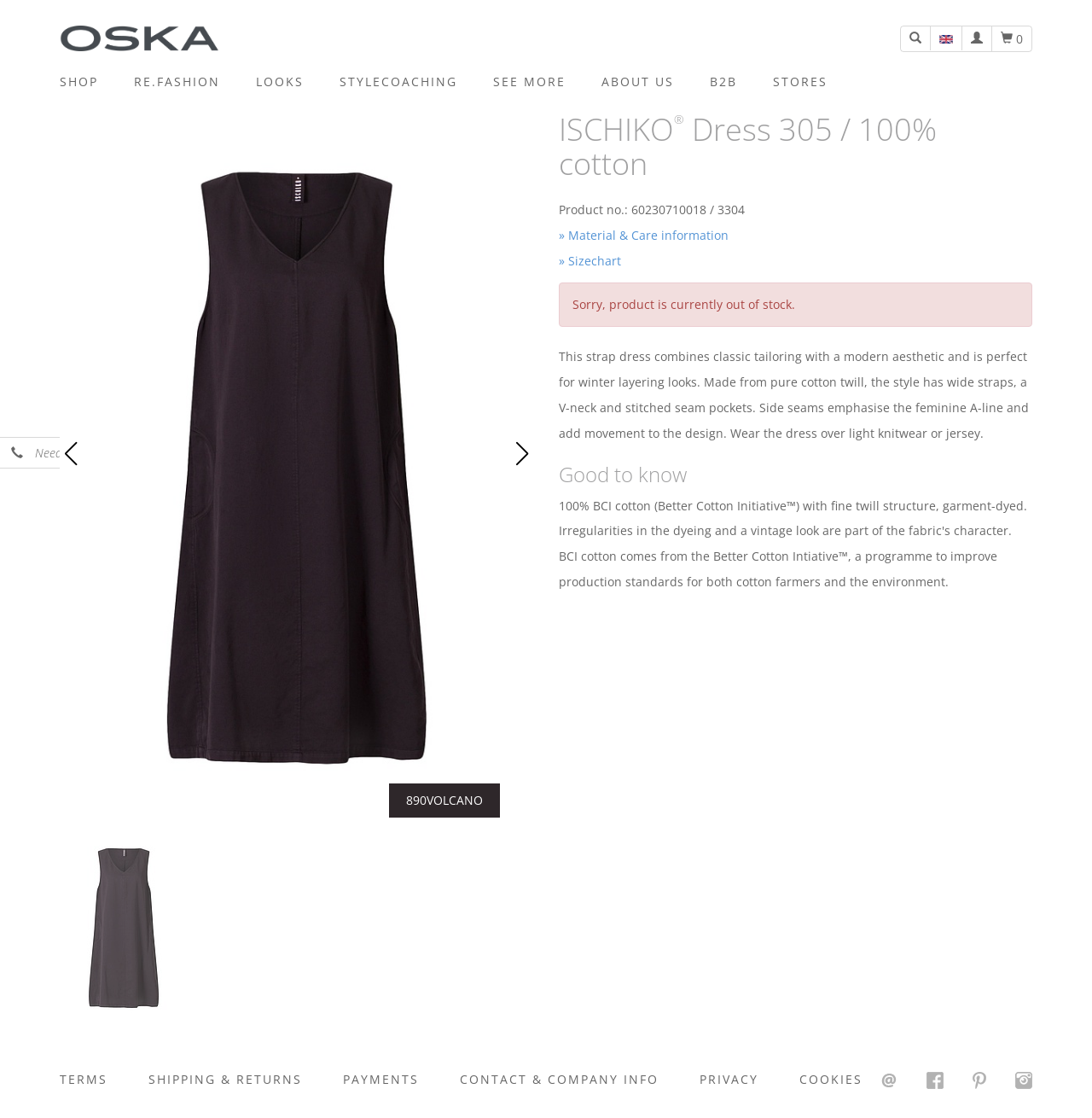Please determine the bounding box coordinates of the area that needs to be clicked to complete this task: 'Contact the company'. The coordinates must be four float numbers between 0 and 1, formatted as [left, top, right, bottom].

[0.405, 0.954, 0.62, 0.977]